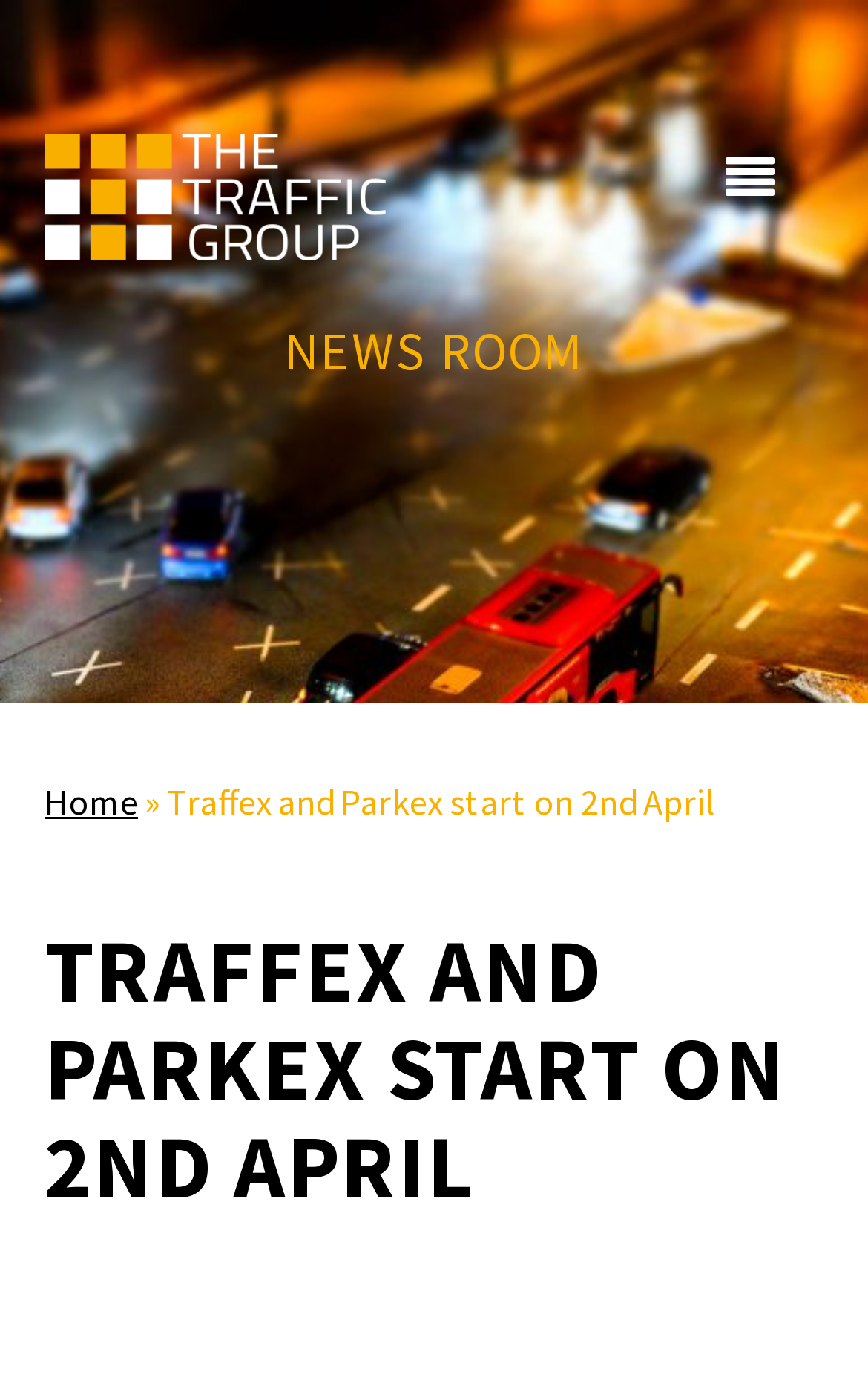Please answer the following question using a single word or phrase: 
What is the current event being discussed?

Traffex and Parkex